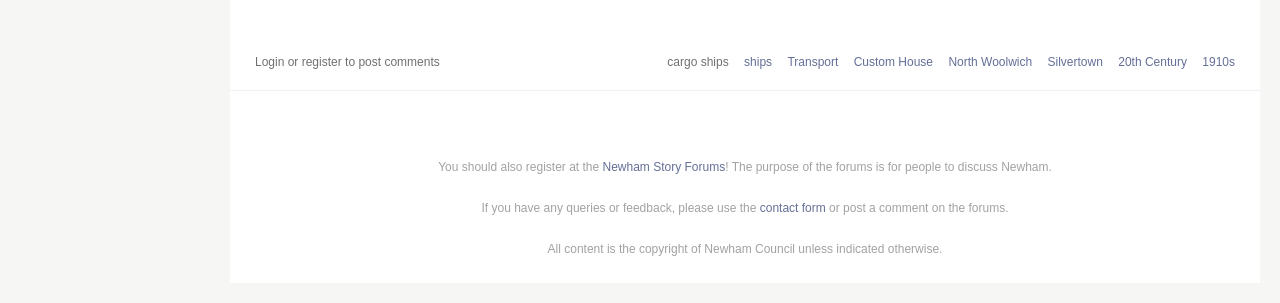Please look at the image and answer the question with a detailed explanation: What is the topic of the webpage?

The webpage appears to be discussing cargo ships, as indicated by the static text 'cargo ships' at the top of the page, followed by links to related topics such as 'ships', 'Transport', 'Custom House', and others.